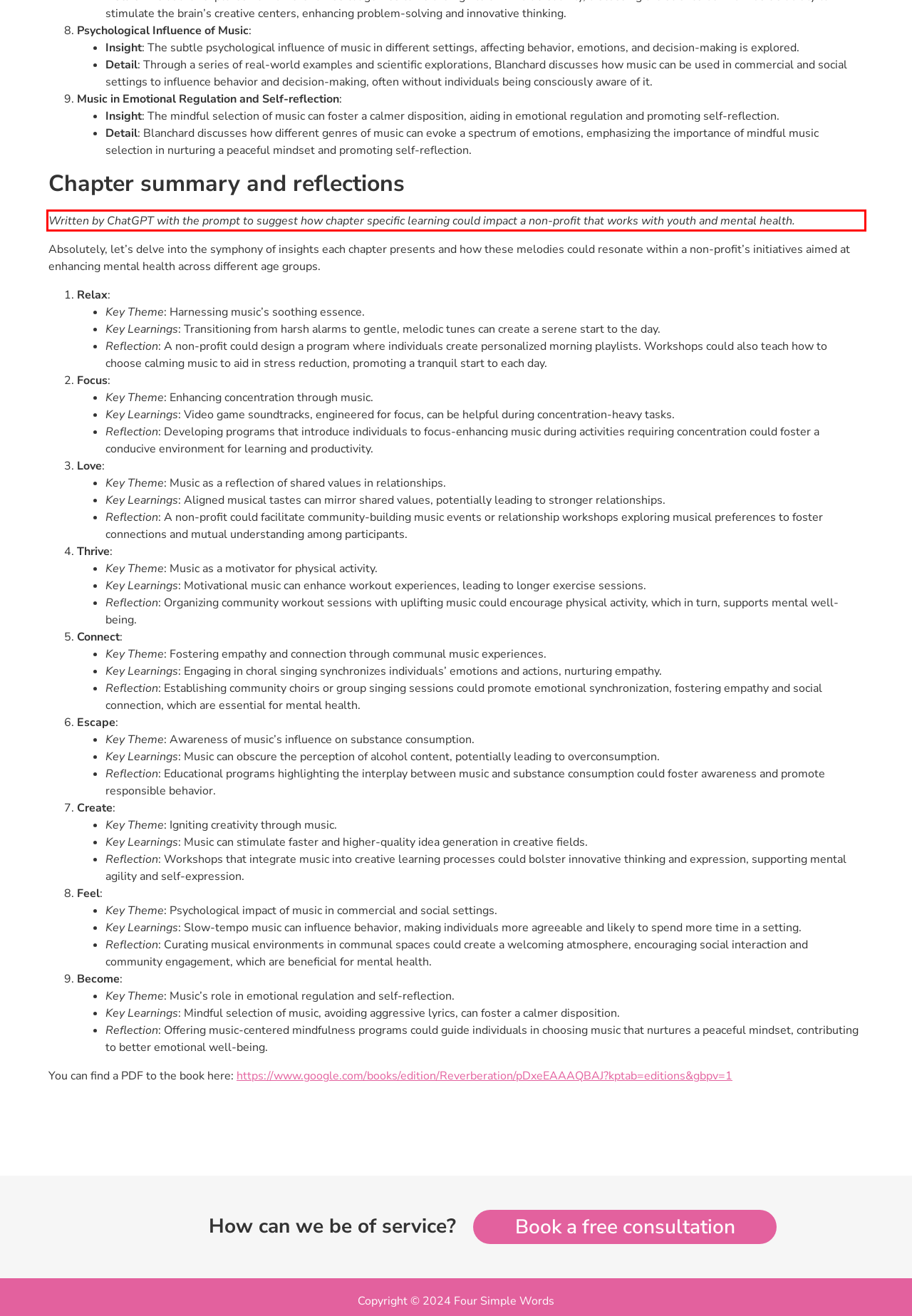Perform OCR on the text inside the red-bordered box in the provided screenshot and output the content.

Written by ChatGPT with the prompt to suggest how chapter specific learning could impact a non-profit that works with youth and mental health.